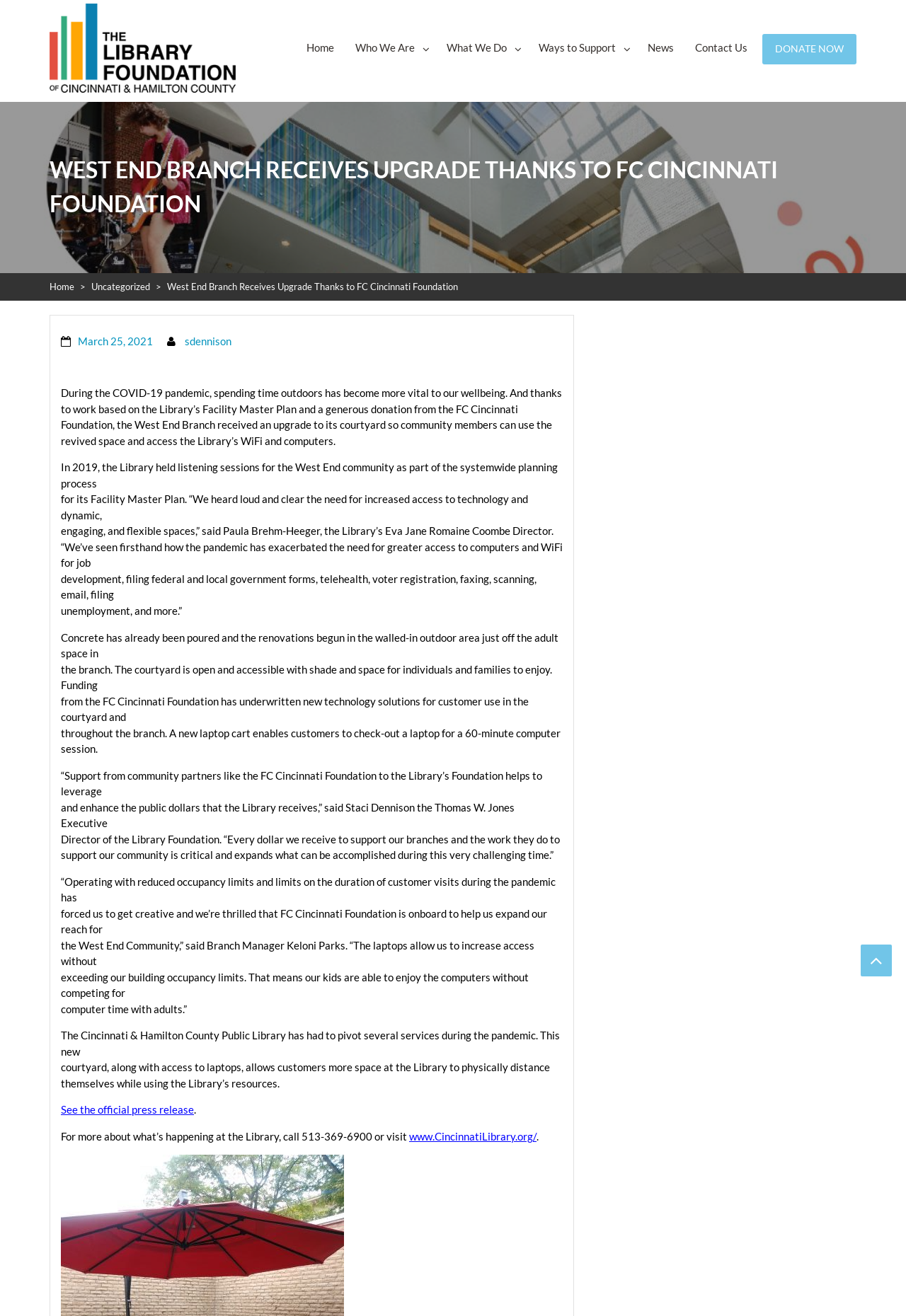What is the name of the library foundation mentioned in the article?
Craft a detailed and extensive response to the question.

I found the answer by looking at the link with the text 'The Library Foundation of Cincinnati and Hamilton County' which is located at the top of the webpage, indicating that it is the foundation related to the library.